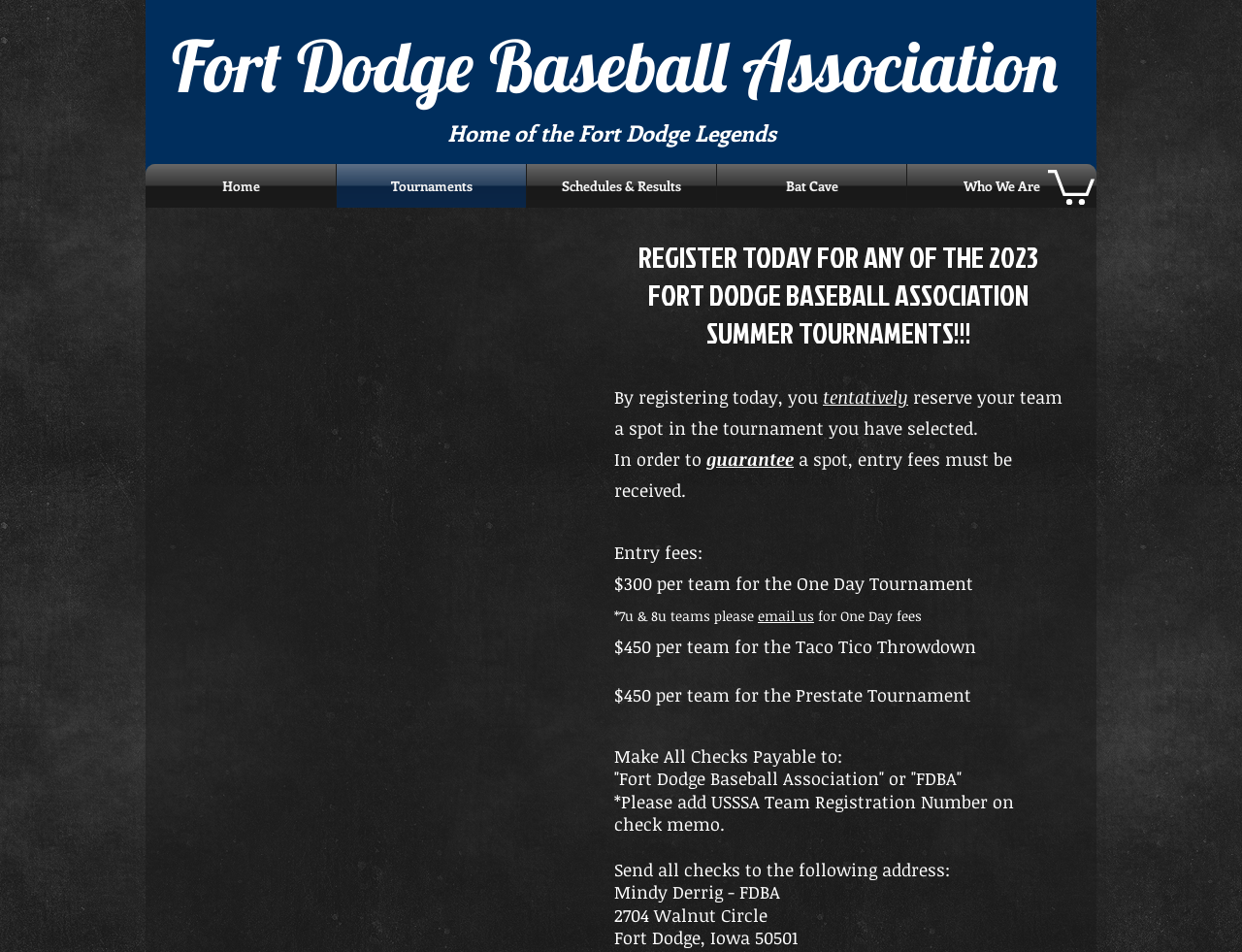Locate the bounding box of the UI element based on this description: "Tournaments". Provide four float numbers between 0 and 1 as [left, top, right, bottom].

[0.271, 0.172, 0.423, 0.218]